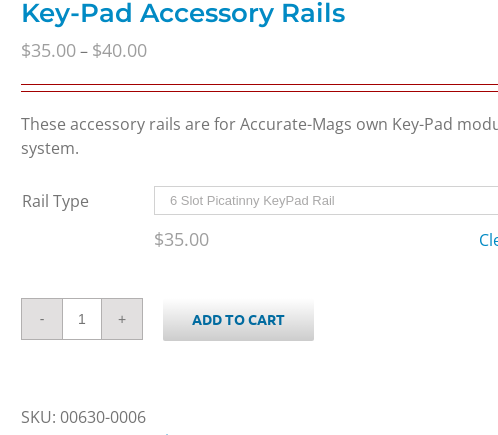Describe the image with as much detail as possible.

This image showcases the product details for "Key-Pad Accessory Rails," specifically highlighting their pricing and features. The product is priced between $35.00 and $40.00, with a current price of $35.00 indicated. Below the pricing, a brief description informs customers that these accessory rails are designed for Accurate-Mag's Key-Pad modular rail system, emphasizing their utility and compatibility. 

The image also features a dropdown menu labeled "Rail Type," displaying "6 Slot Picatinny KeyPad Rail" as the selected option. Additionally, customers can adjust the quantity of the product they wish to purchase using minus and plus buttons, alongside an "ADD TO CART" button for a seamless shopping experience. Included at the bottom is the SKU number, "00630-0006," ensuring easy identification for stock management and customer inquiries.